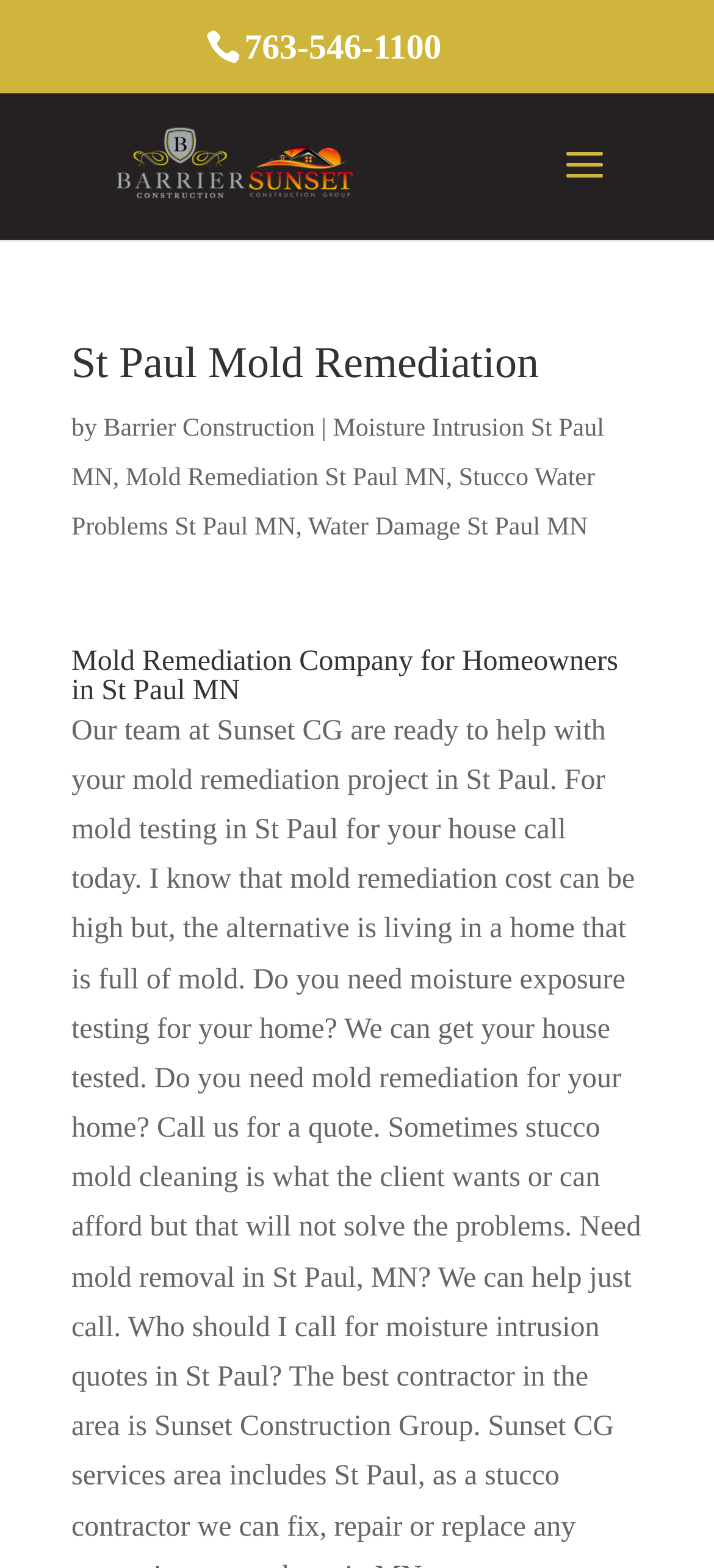What is the company name associated with the logo?
Answer the question in as much detail as possible.

The company name associated with the logo can be found by examining the image element with a bounding box of [0.11, 0.062, 0.502, 0.15], which is accompanied by a link with the same text. This suggests that the logo is for the company 'Sunset Construction - Barrier Construction'.